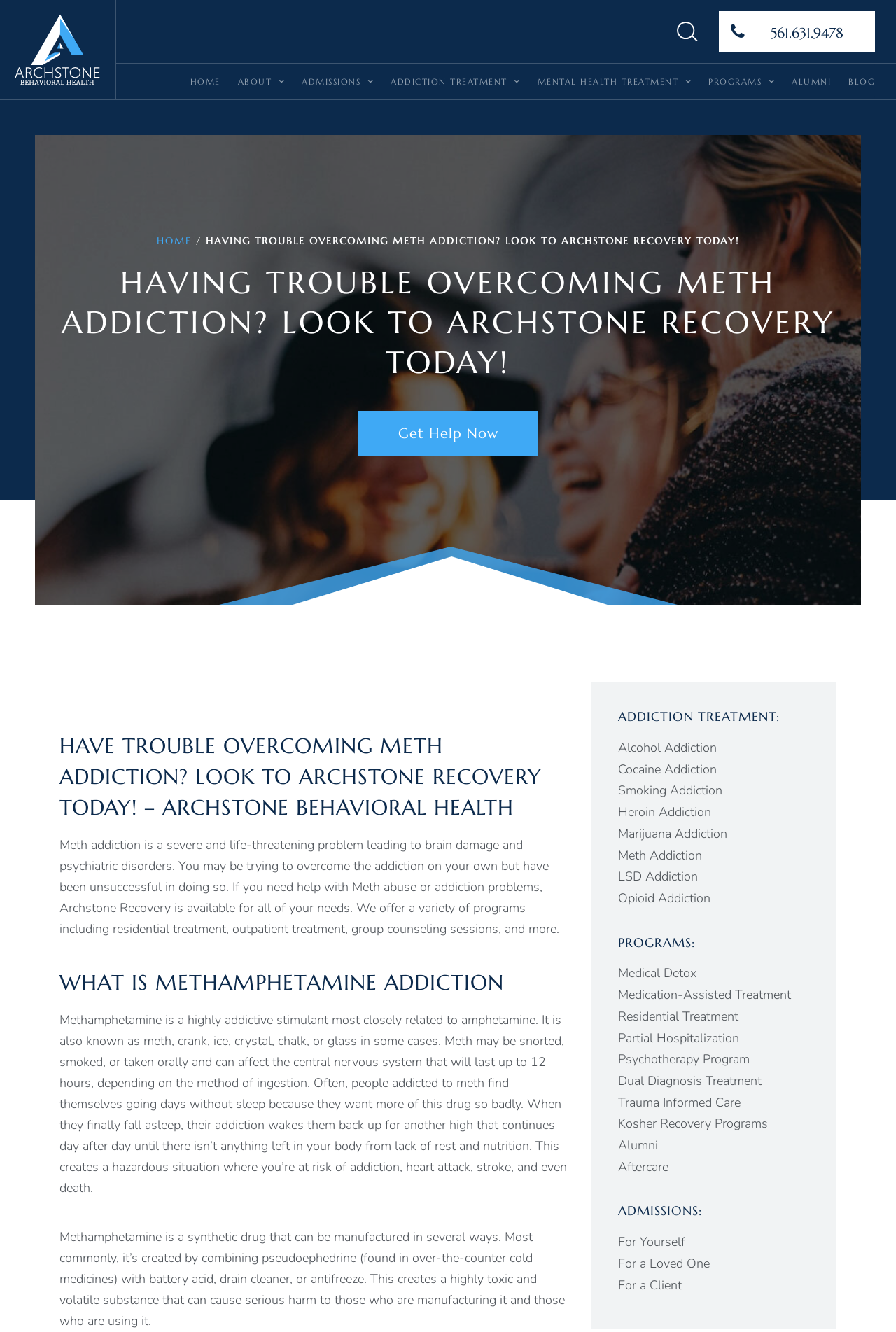What is the phone number on the top right?
Please give a detailed and thorough answer to the question, covering all relevant points.

I found the phone number by looking at the top right section of the webpage, where I saw a link with the text '561.631.9478'.